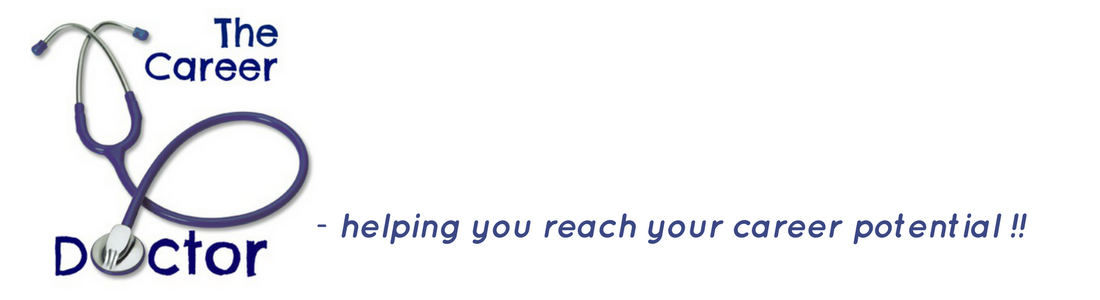What is the tone of the tagline?
Using the visual information, answer the question in a single word or phrase.

Friendly and modern